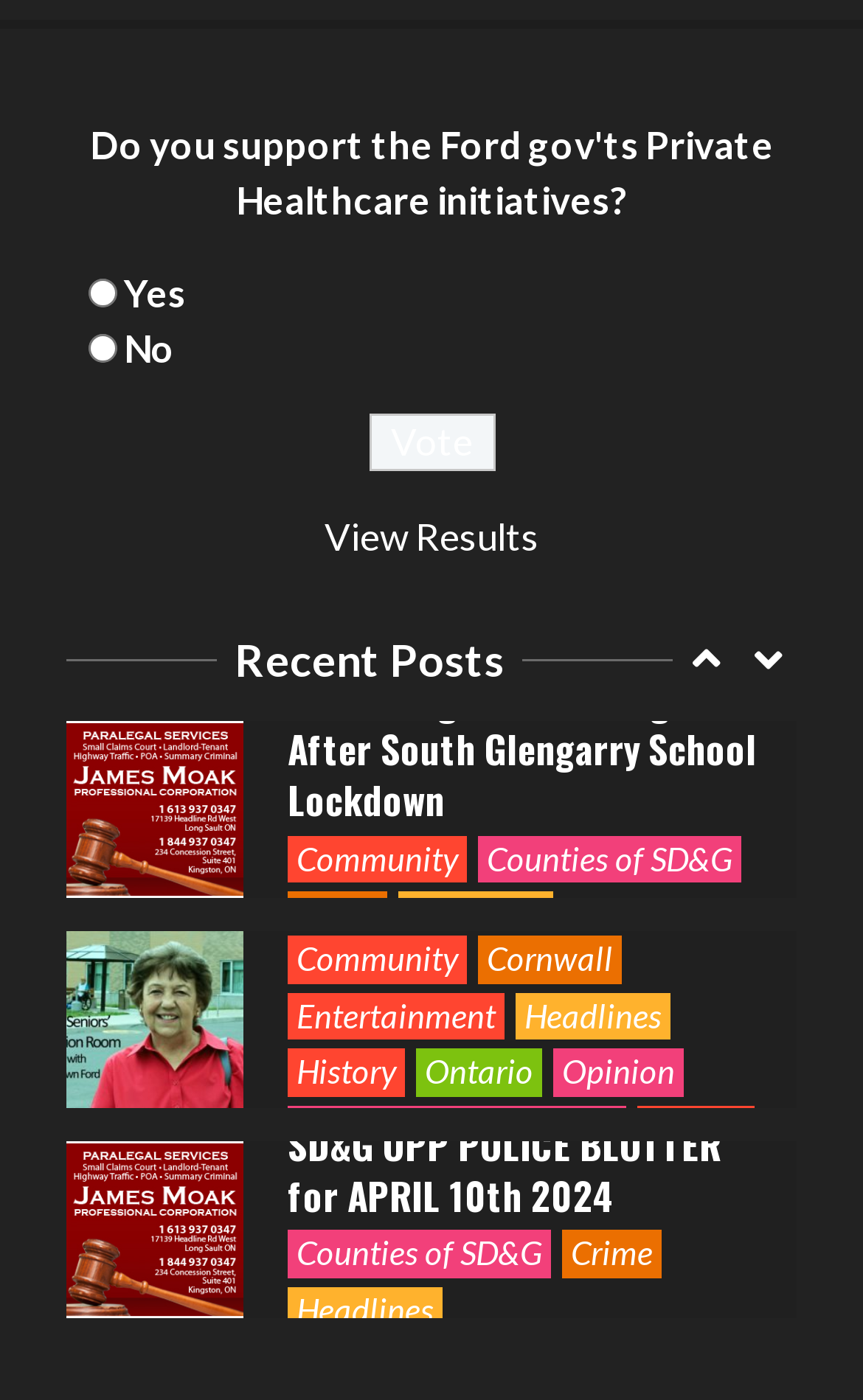Using the provided element description, identify the bounding box coordinates as (top-left x, top-left y, bottom-right x, bottom-right y). Ensure all values are between 0 and 1. Description: Counties of SD&G

[0.333, 0.557, 0.638, 0.591]